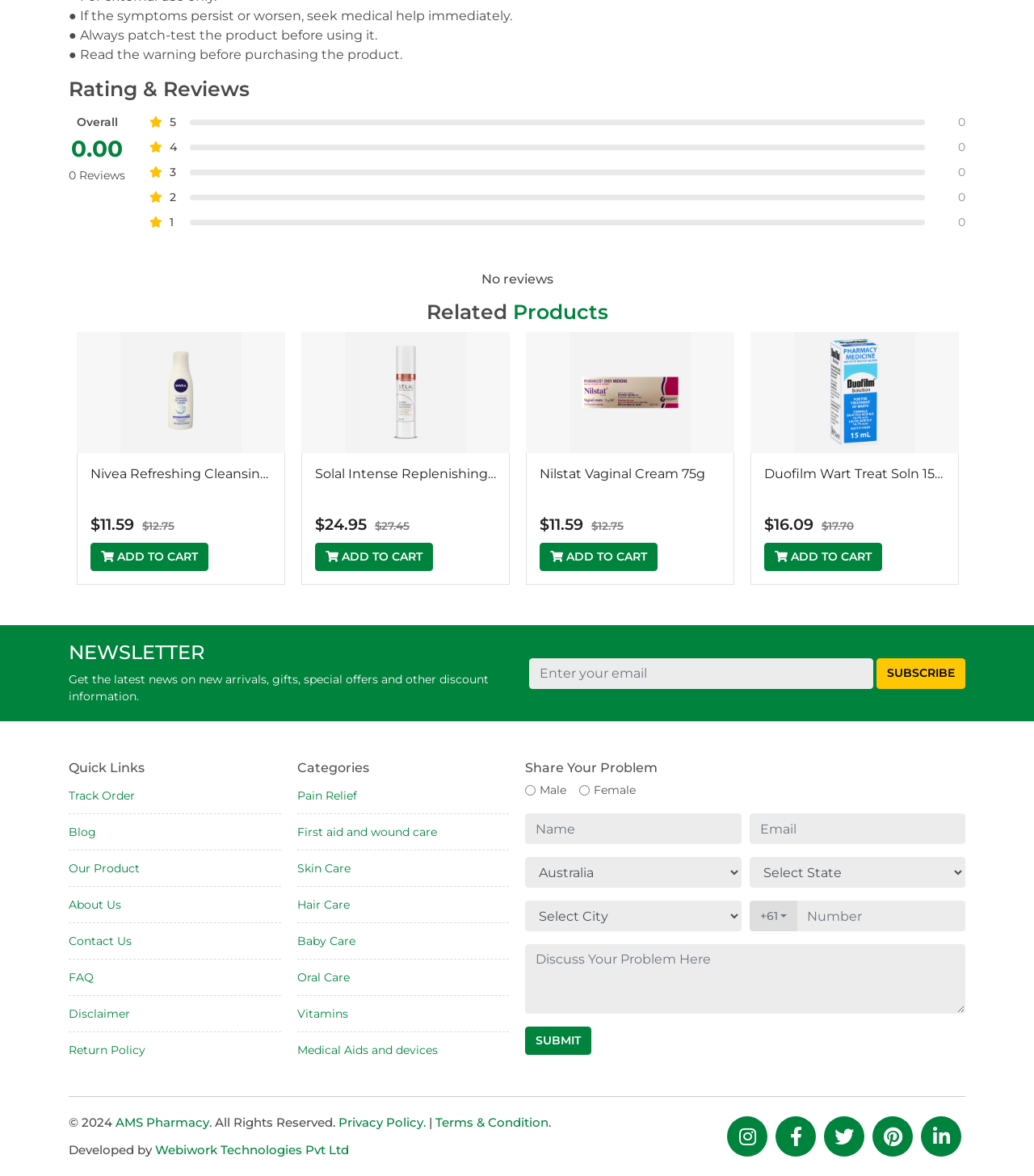Locate the bounding box coordinates of the area where you should click to accomplish the instruction: "Click the ADD TO CART button for Solal Intense Replenishing Moisturiser 50ml".

[0.305, 0.462, 0.419, 0.486]